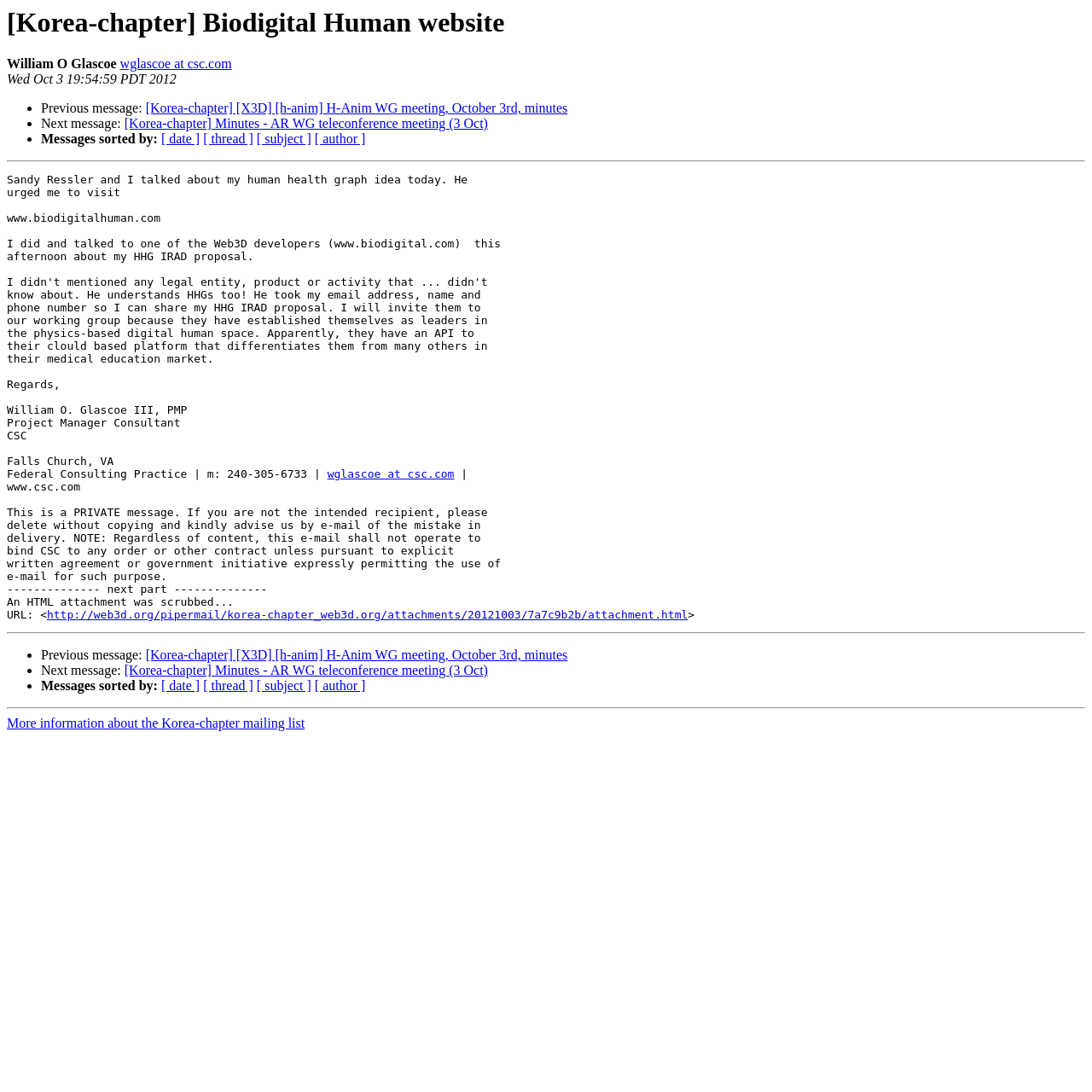Given the element description Water Management and Control, specify the bounding box coordinates of the corresponding UI element in the format (top-left x, top-left y, bottom-right x, bottom-right y). All values must be between 0 and 1.

None